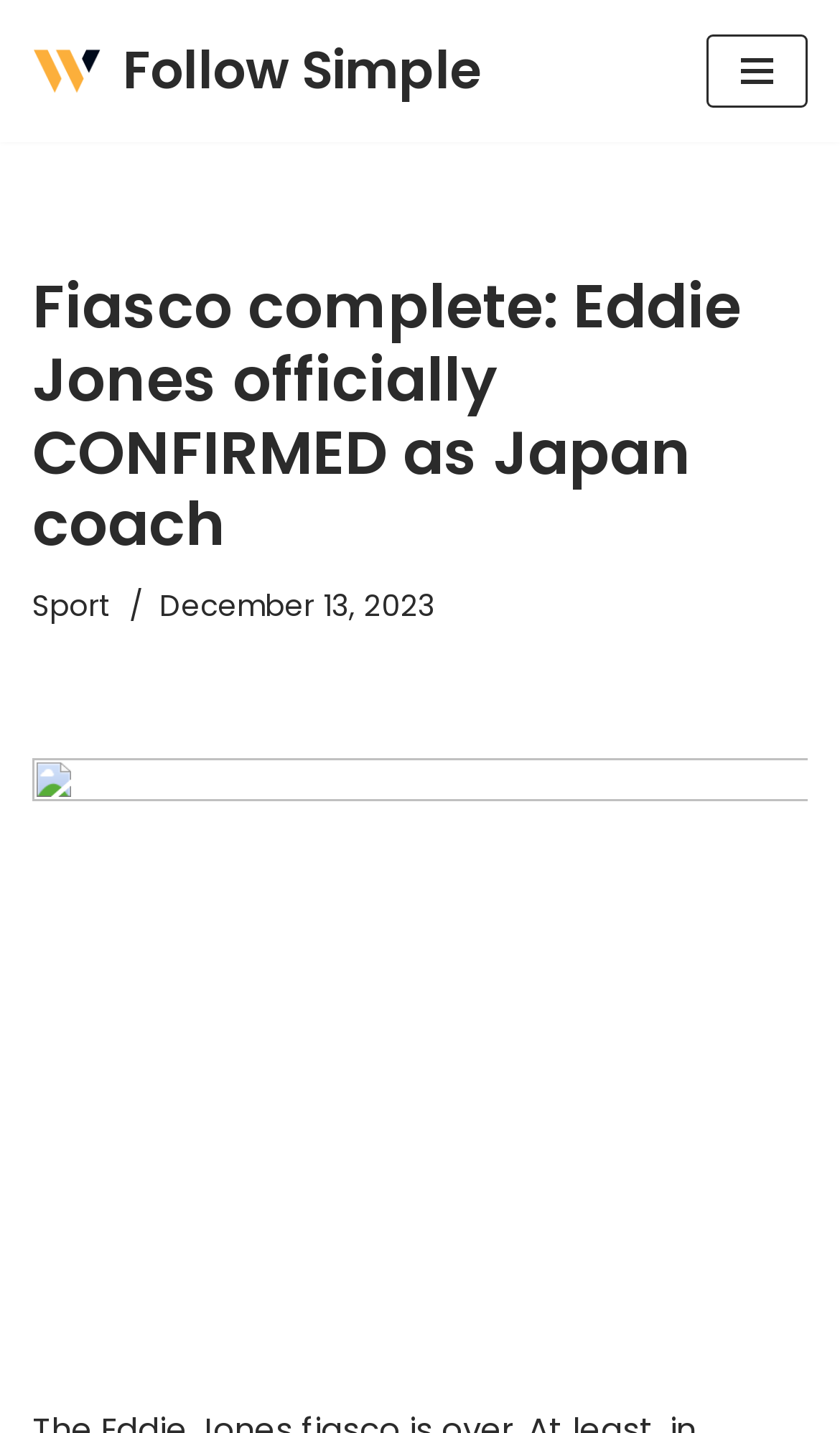Please extract the primary headline from the webpage.

Fiasco complete: Eddie Jones officially CONFIRMED as Japan coach